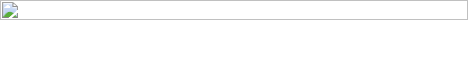What is the focus of the context?
Refer to the image and offer an in-depth and detailed answer to the question.

The image appears within a context highlighting the process of securing financial assistance, suggesting a focus on accessibility and support for individuals seeking funds for various needs.